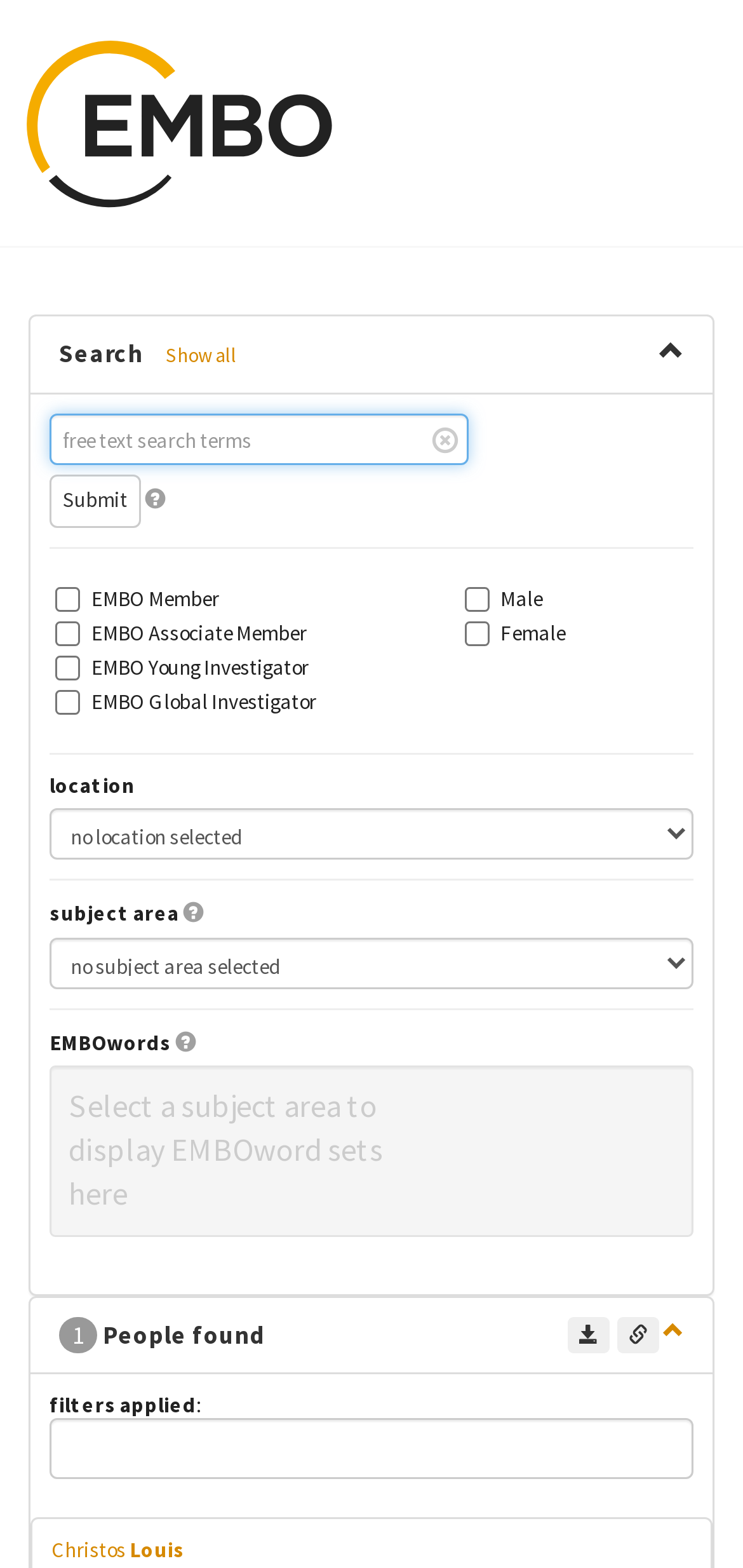What is the name of the person displayed in the search result?
Answer the question with detailed information derived from the image.

The name of the person displayed in the search result is Christos Louis, which is a link element with a bounding box of [0.069, 0.979, 0.249, 0.996]. This suggests that the search result has found one person matching the search criteria.